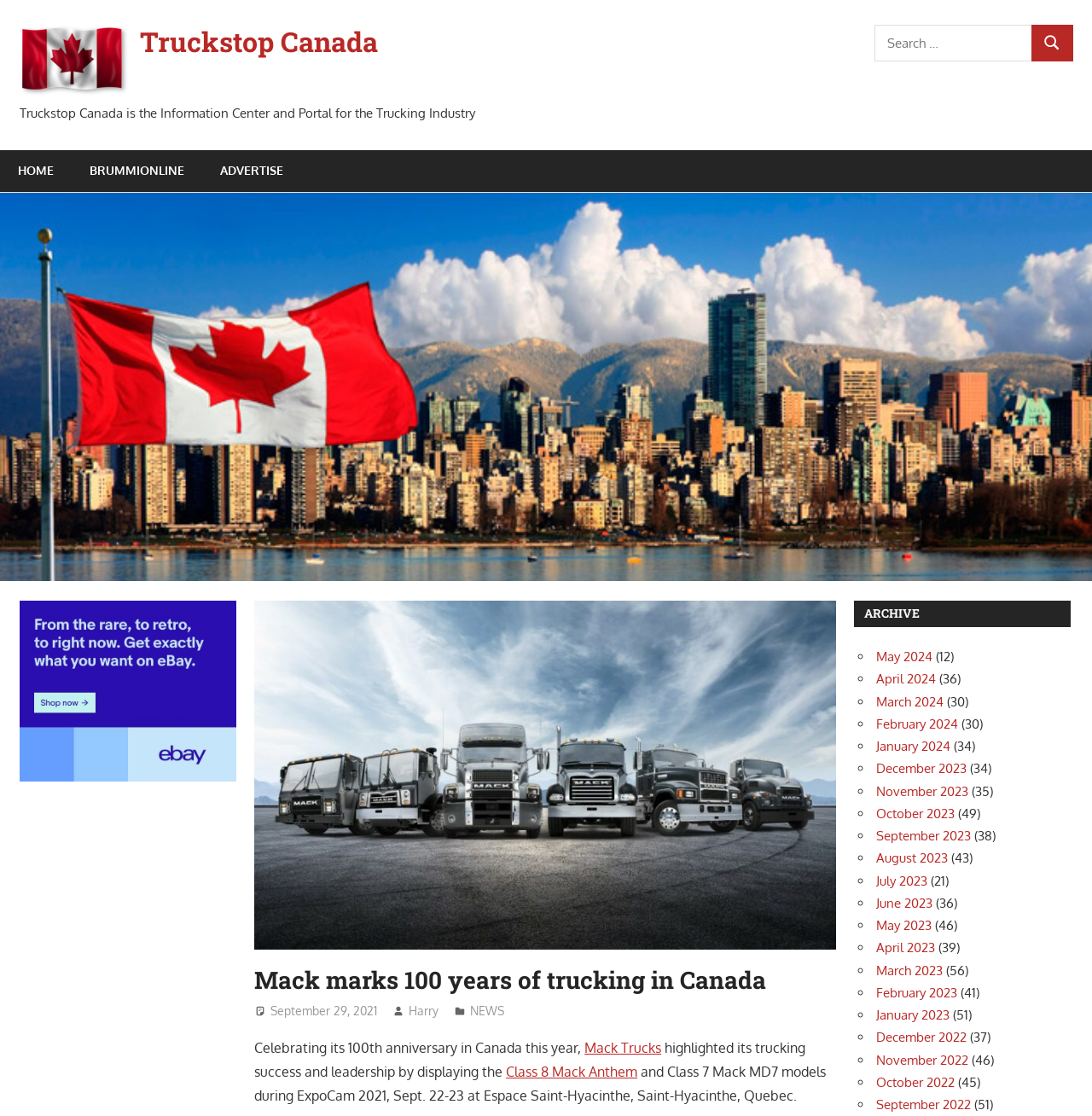Please give a one-word or short phrase response to the following question: 
What is the category of the news article?

NEWS